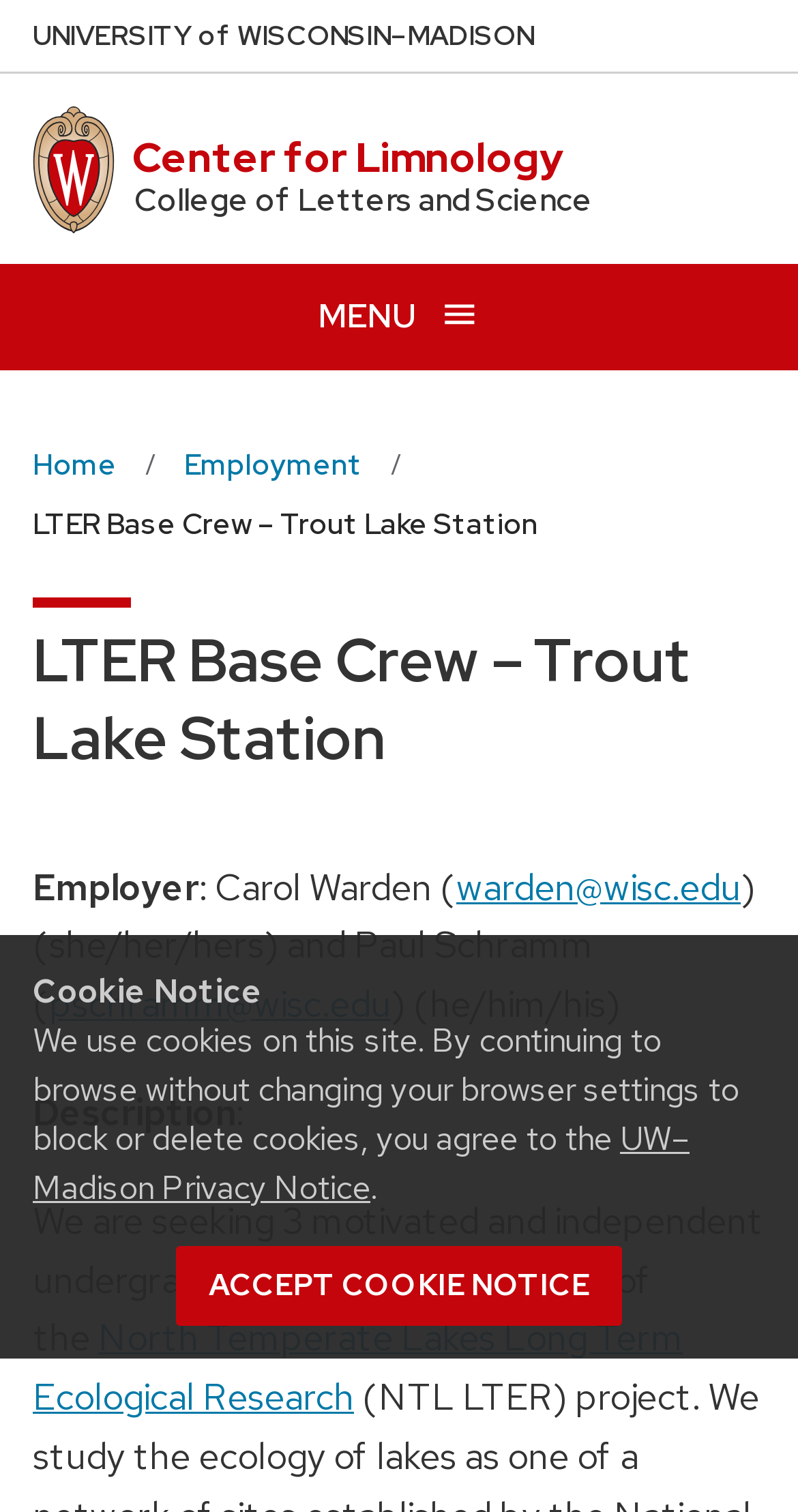Answer the following inquiry with a single word or phrase:
What is the name of the ecological research project?

North Temperate Lakes Long Term Ecological Research